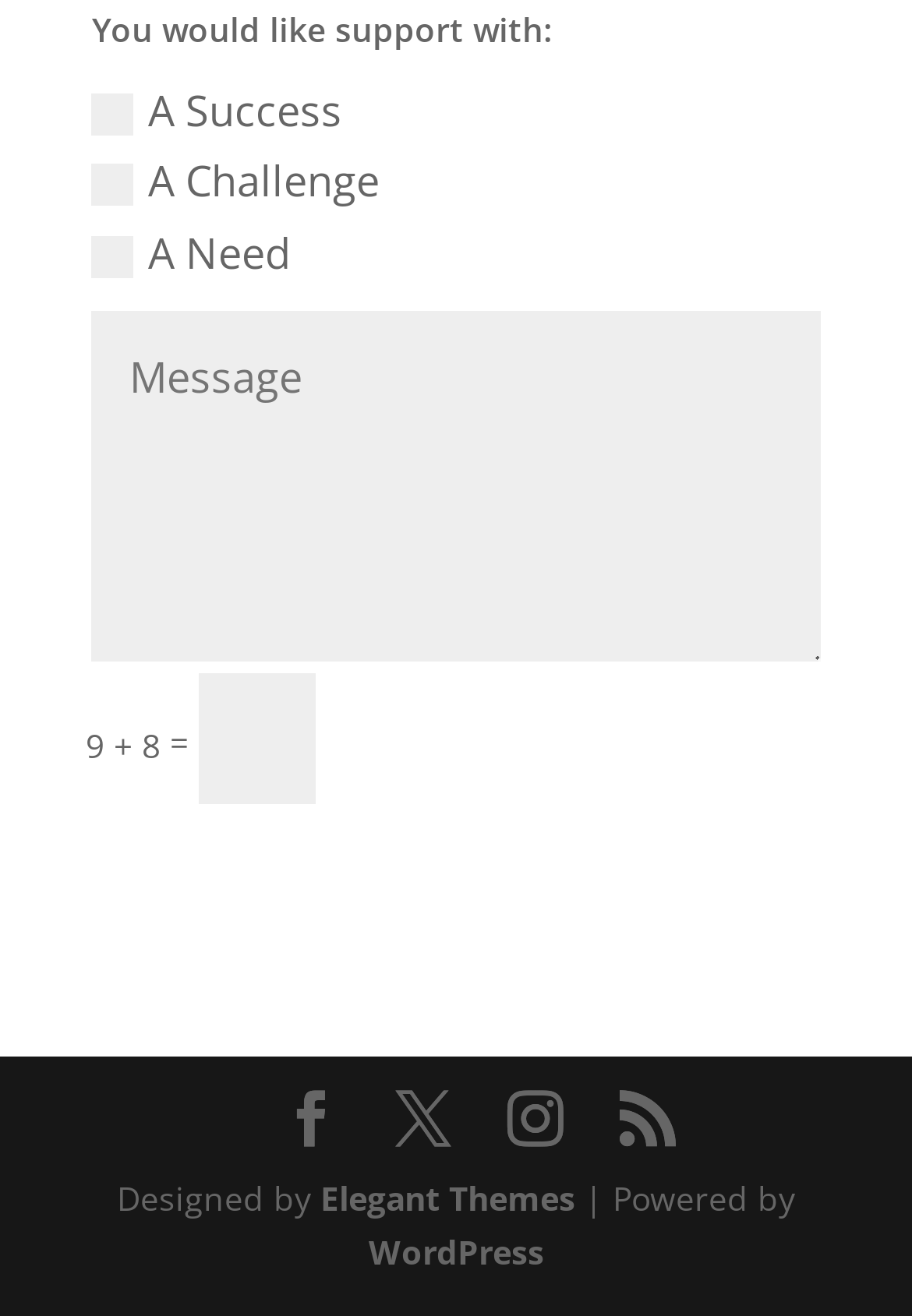Determine the bounding box coordinates for the area you should click to complete the following instruction: "Enter a need".

[0.101, 0.236, 0.9, 0.503]